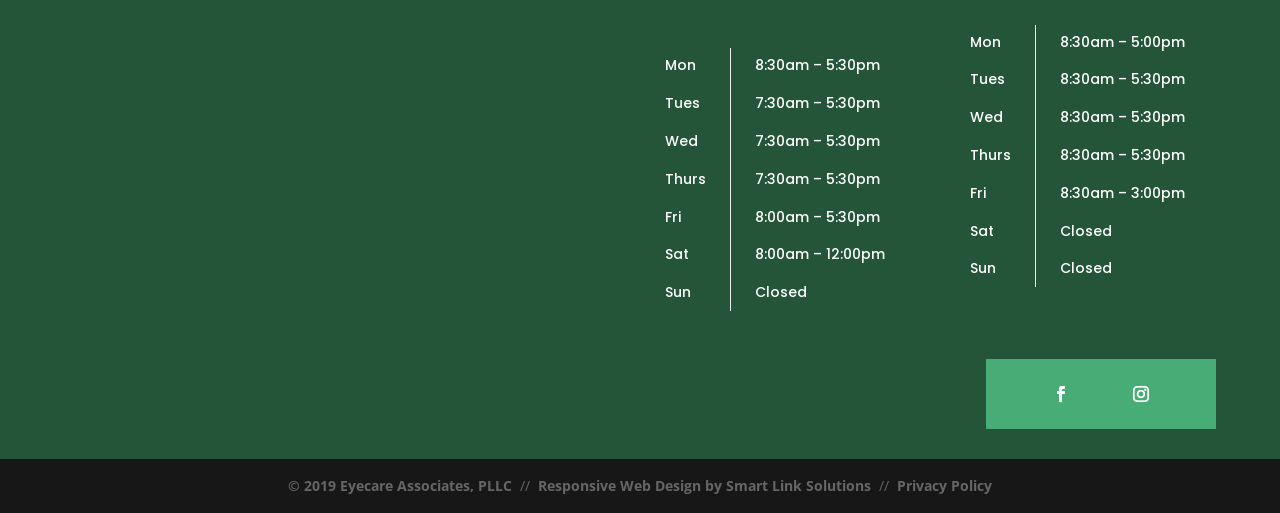What is the copyright year of Eyecare Associates, PLLC?
Based on the visual, give a brief answer using one word or a short phrase.

2019